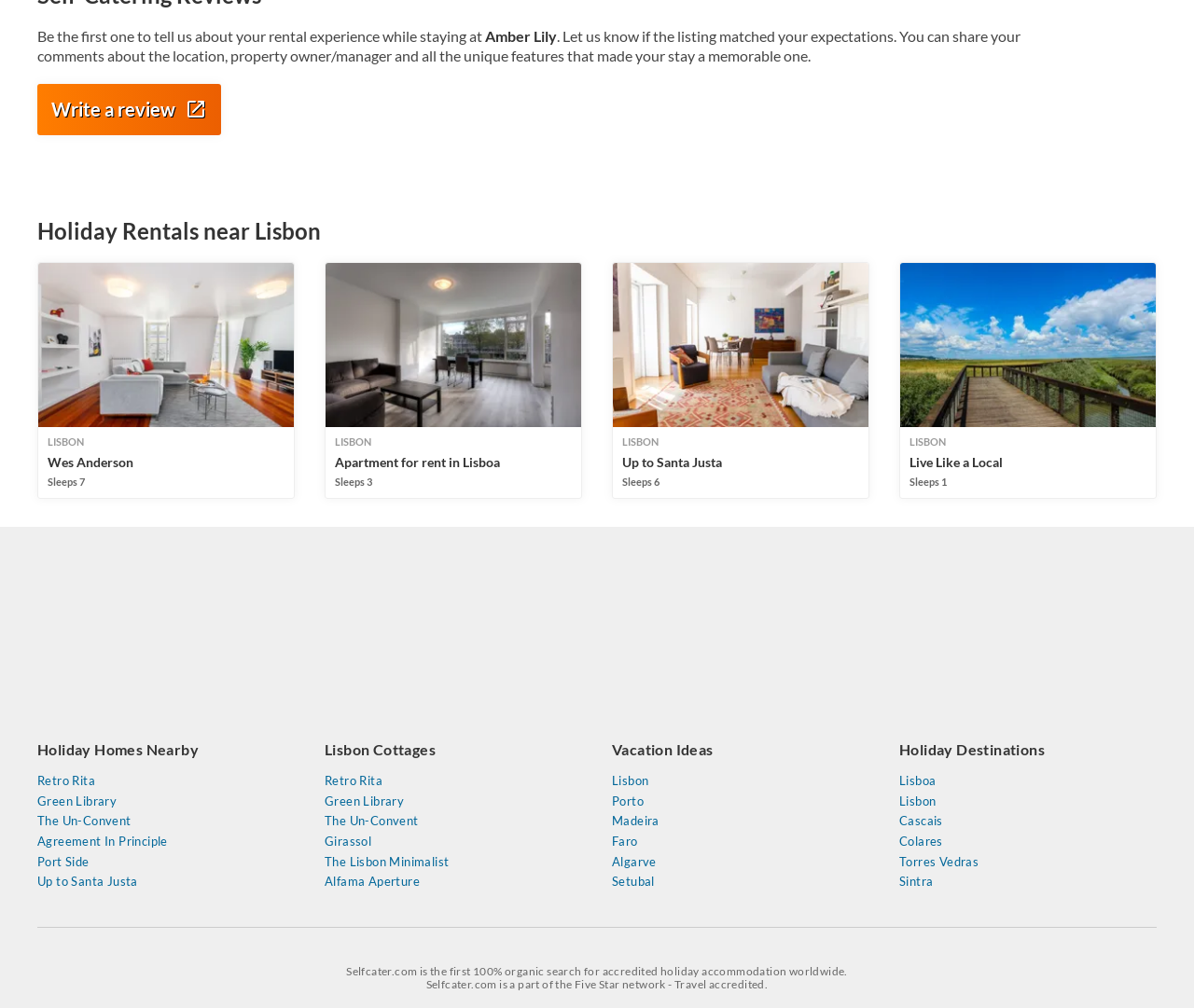Show the bounding box coordinates of the element that should be clicked to complete the task: "Write a review".

[0.031, 0.083, 0.185, 0.134]